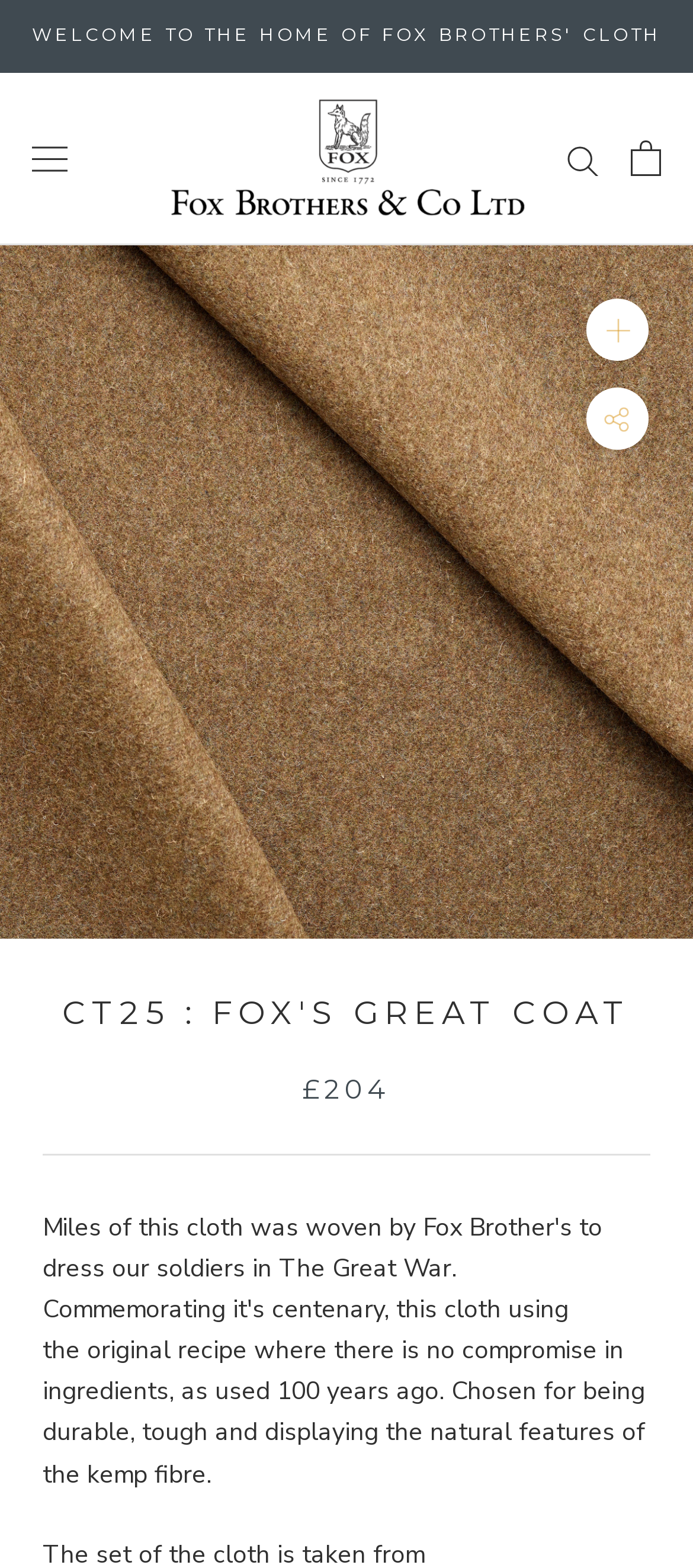Identify the bounding box of the UI component described as: "alt="Fox Brothers & Co Ltd"".

[0.244, 0.063, 0.756, 0.139]